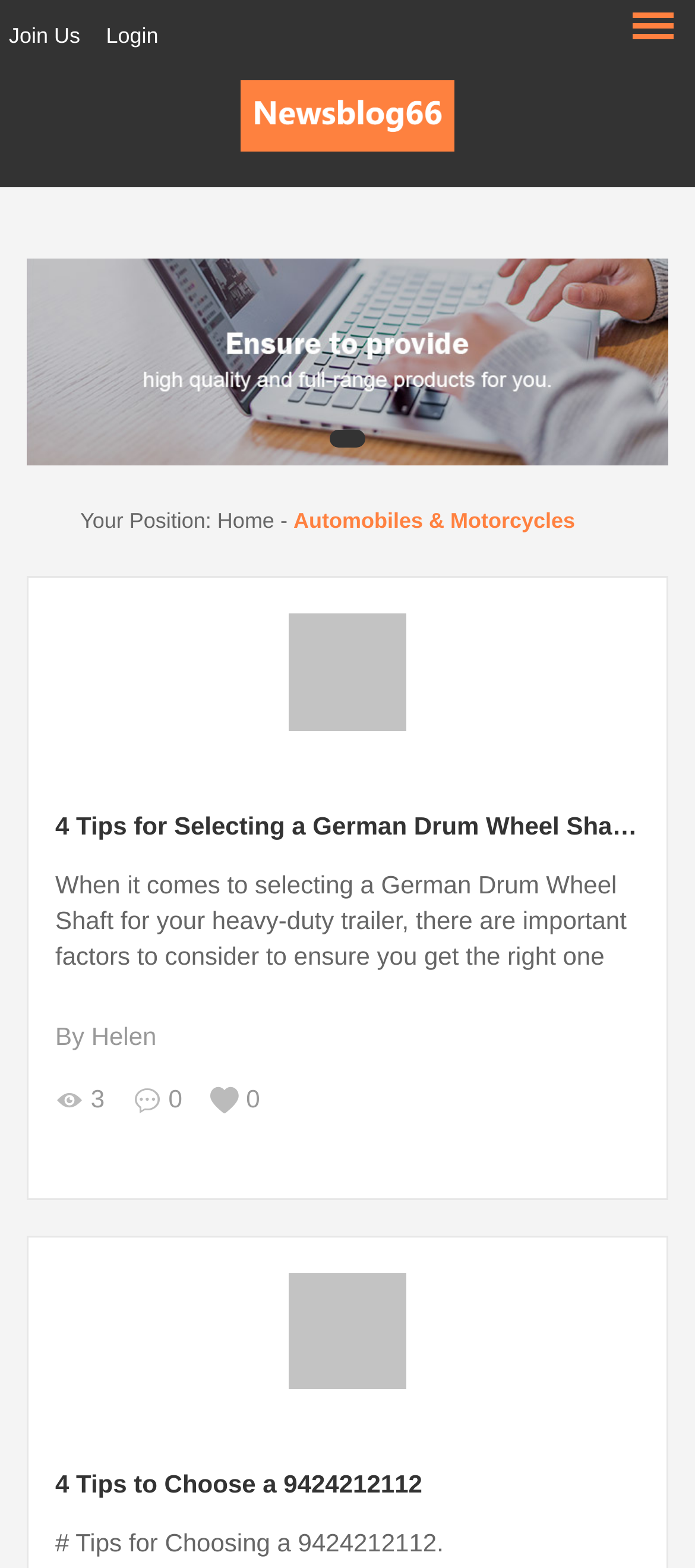Find the bounding box coordinates of the clickable region needed to perform the following instruction: "Click the 'See All' button". The coordinates should be provided as four float numbers between 0 and 1, i.e., [left, top, right, bottom].

None